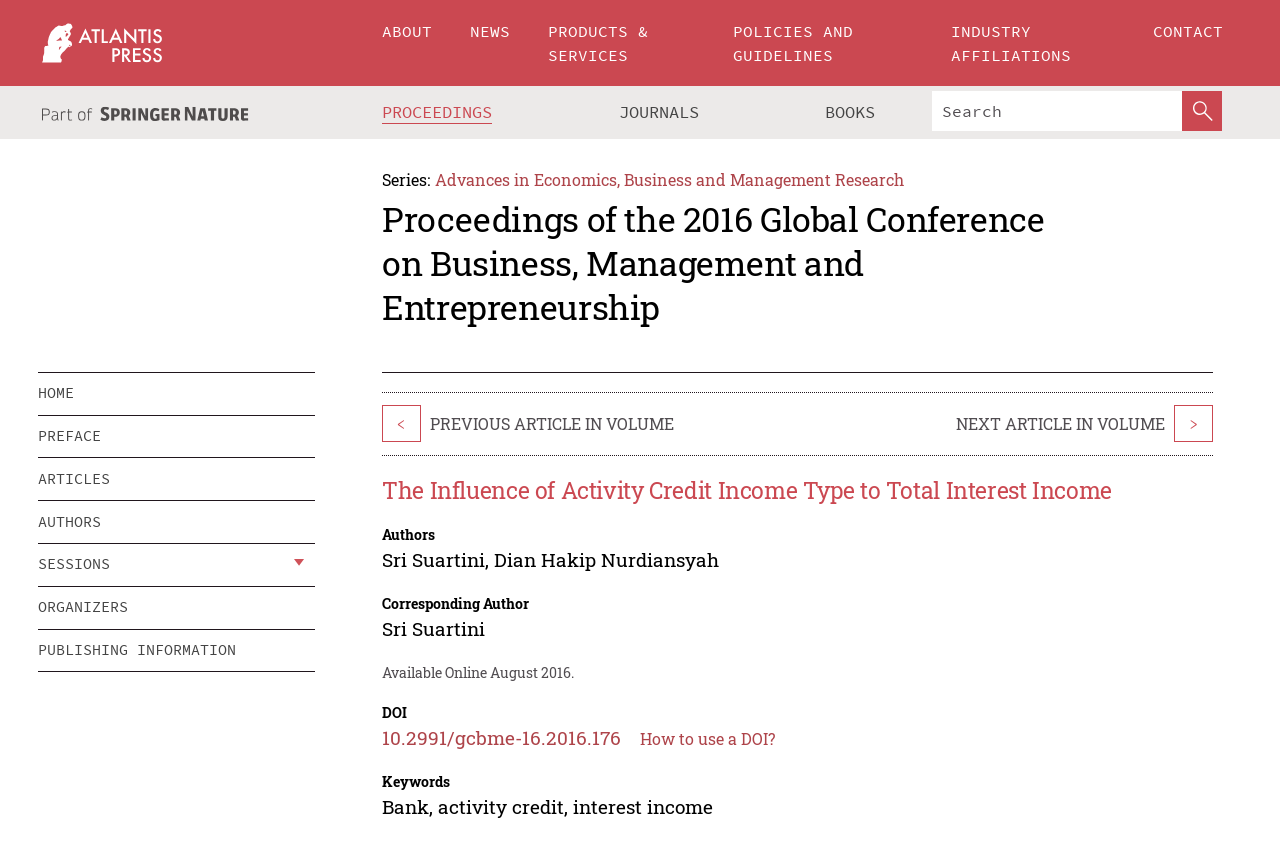Who are the authors of the article?
Based on the image, give a concise answer in the form of a single word or short phrase.

Sri Suartini, Dian Hakip Nurdiansyah